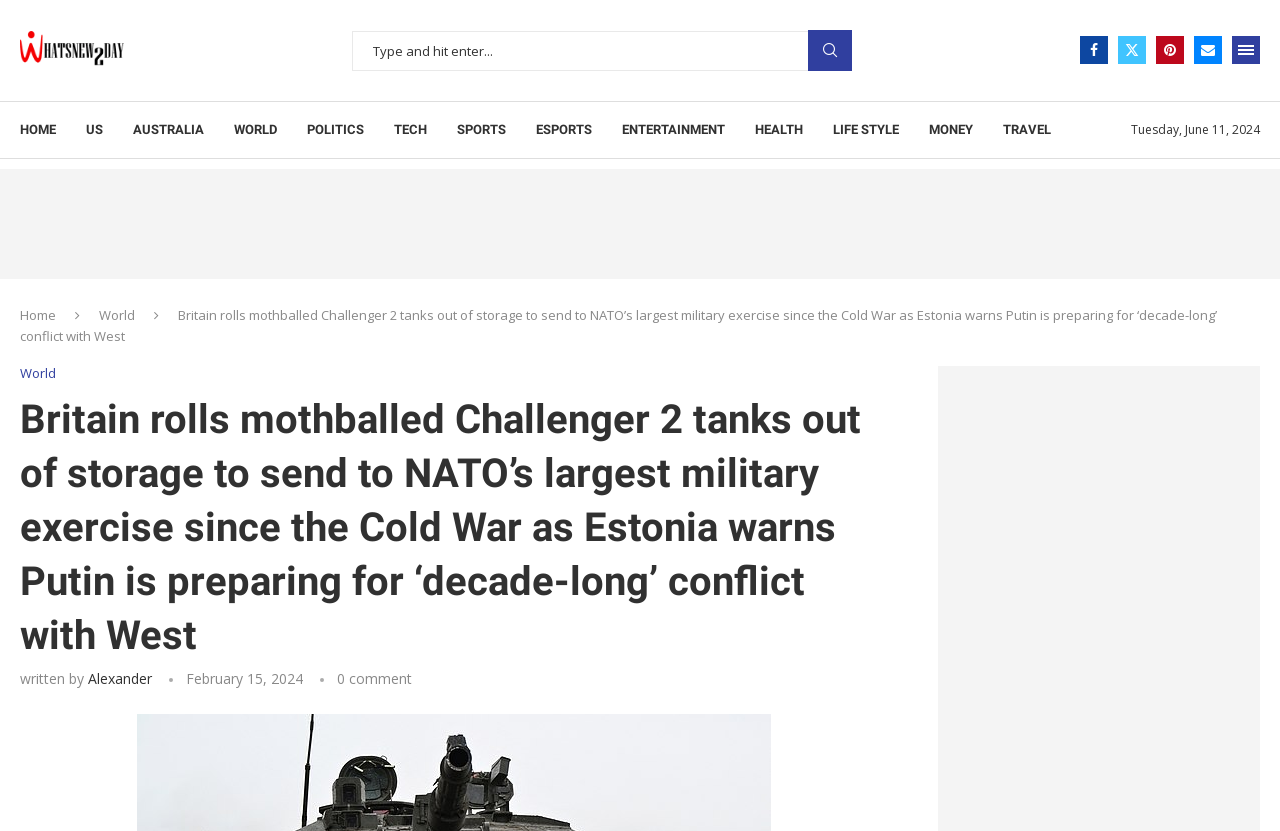Please find the bounding box coordinates of the section that needs to be clicked to achieve this instruction: "Open the menu".

[0.962, 0.044, 0.984, 0.078]